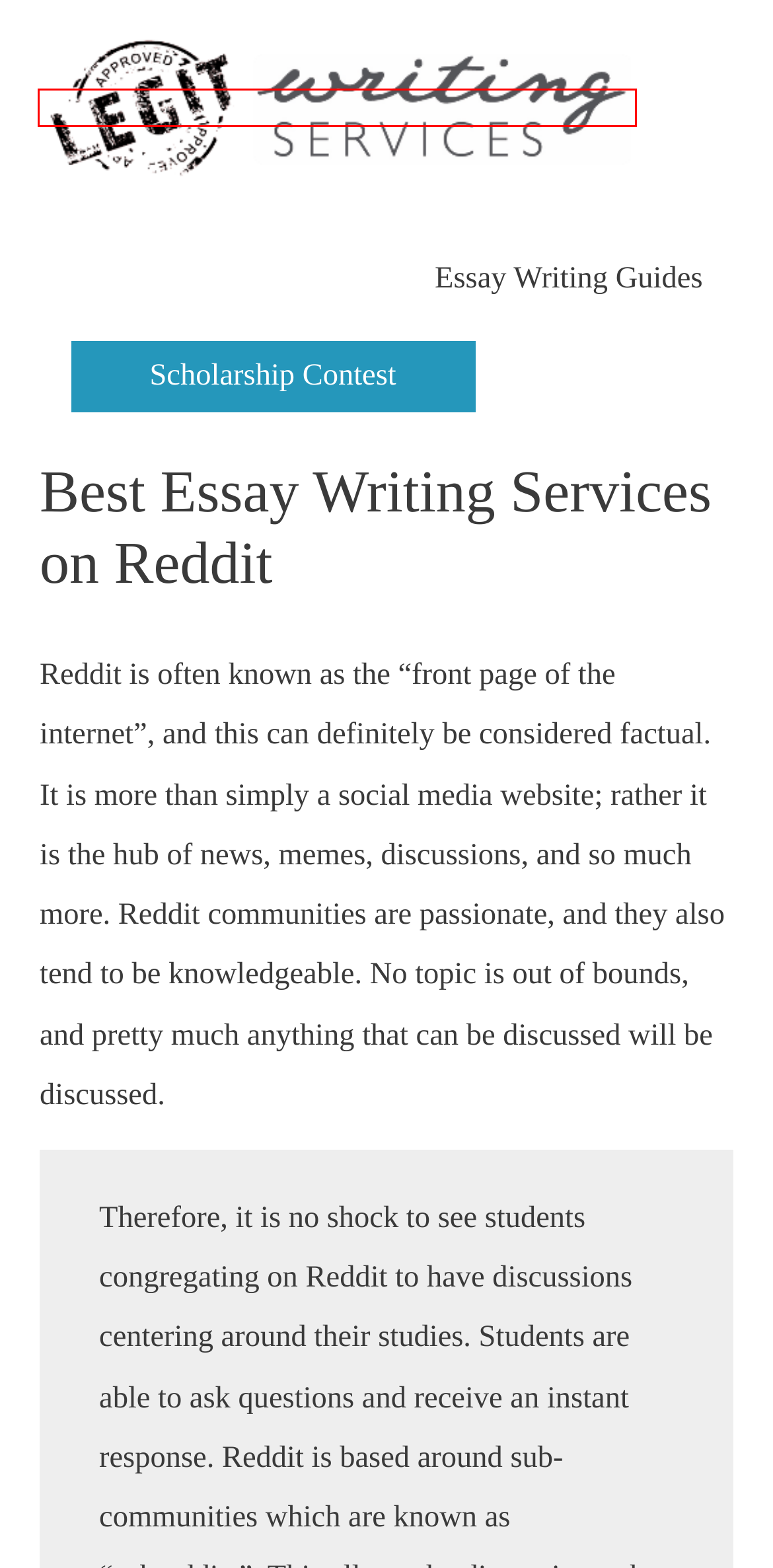Observe the screenshot of a webpage with a red bounding box highlighting an element. Choose the webpage description that accurately reflects the new page after the element within the bounding box is clicked. Here are the candidates:
A. Scholarship Essay Writing Services | Reviewed by Experts in 2022
B. What is an opinion essay? | Legitwritingservice.com
C. Good essay transitions: the purpose of using with examples | Legitwritingservice.com
D. Top-notch Academic Essay Writing service at a reasonable price!
E. Top 3 MBA Essay Writing Services | Reviewed by Experts in 2022
F. Legit Essay Writing Services | 10 Best Websites Reviewed in 2022
G. Legit Essay Writing Services Scholarship | Reviewed by Experts in 2022
H. Best Essay Services on Yahoo Answers | Reviewed by Experts in 2022

F